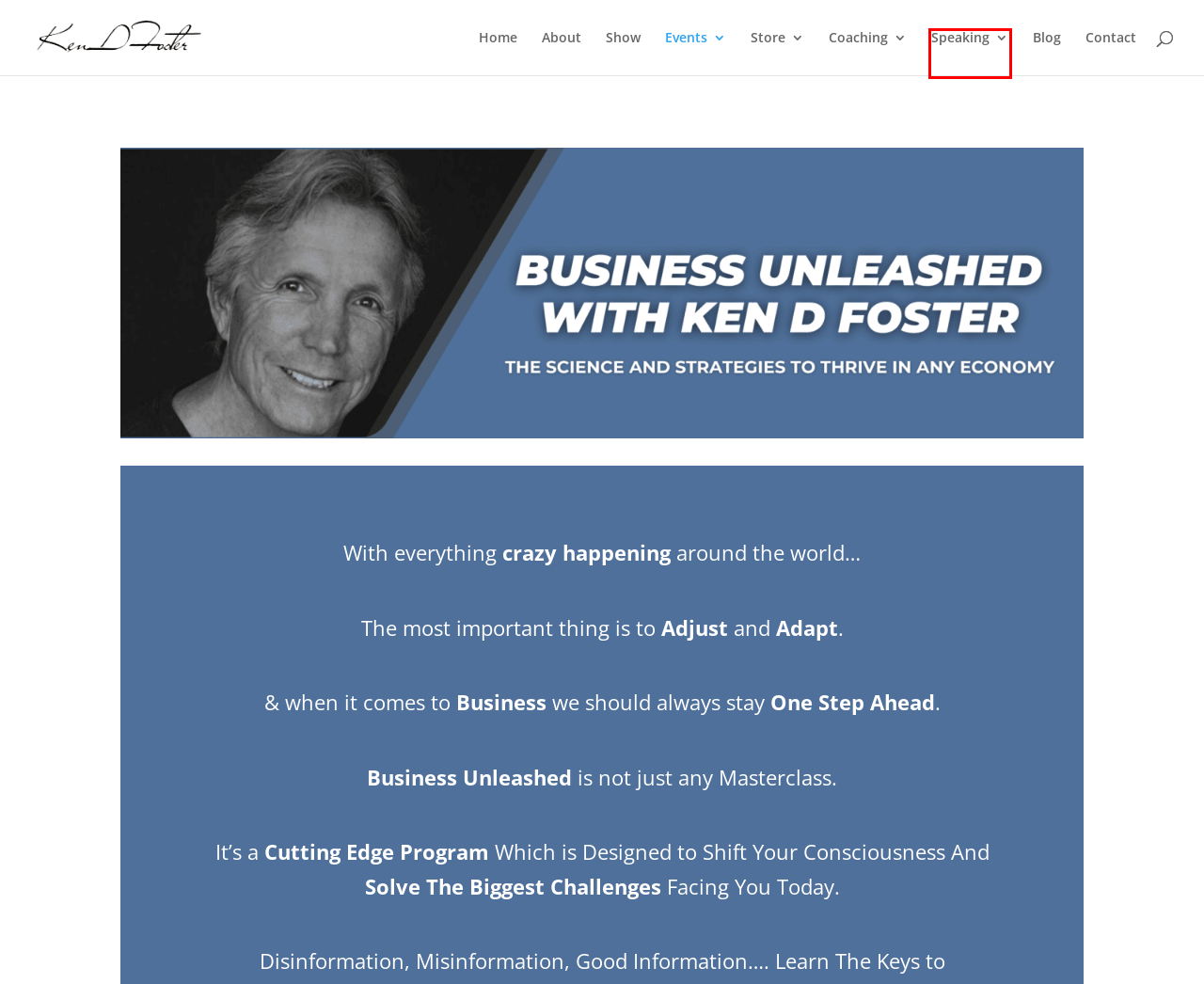You have a screenshot of a webpage with a red bounding box around a UI element. Determine which webpage description best matches the new webpage that results from clicking the element in the bounding box. Here are the candidates:
A. Coaching - Kenneth D. Foster
B. About - Kenneth D. Foster
C. Ken D Foster's Master Your Thinking Master Your Life Blog
D. Events - Kenneth D. Foster
E. Disclaimer - Kenneth D. Foster
F. Terms - Kenneth D. Foster
G. Ken D. Foster | Business Coach and Speaker
H. Speaking - Kenneth D. Foster

H